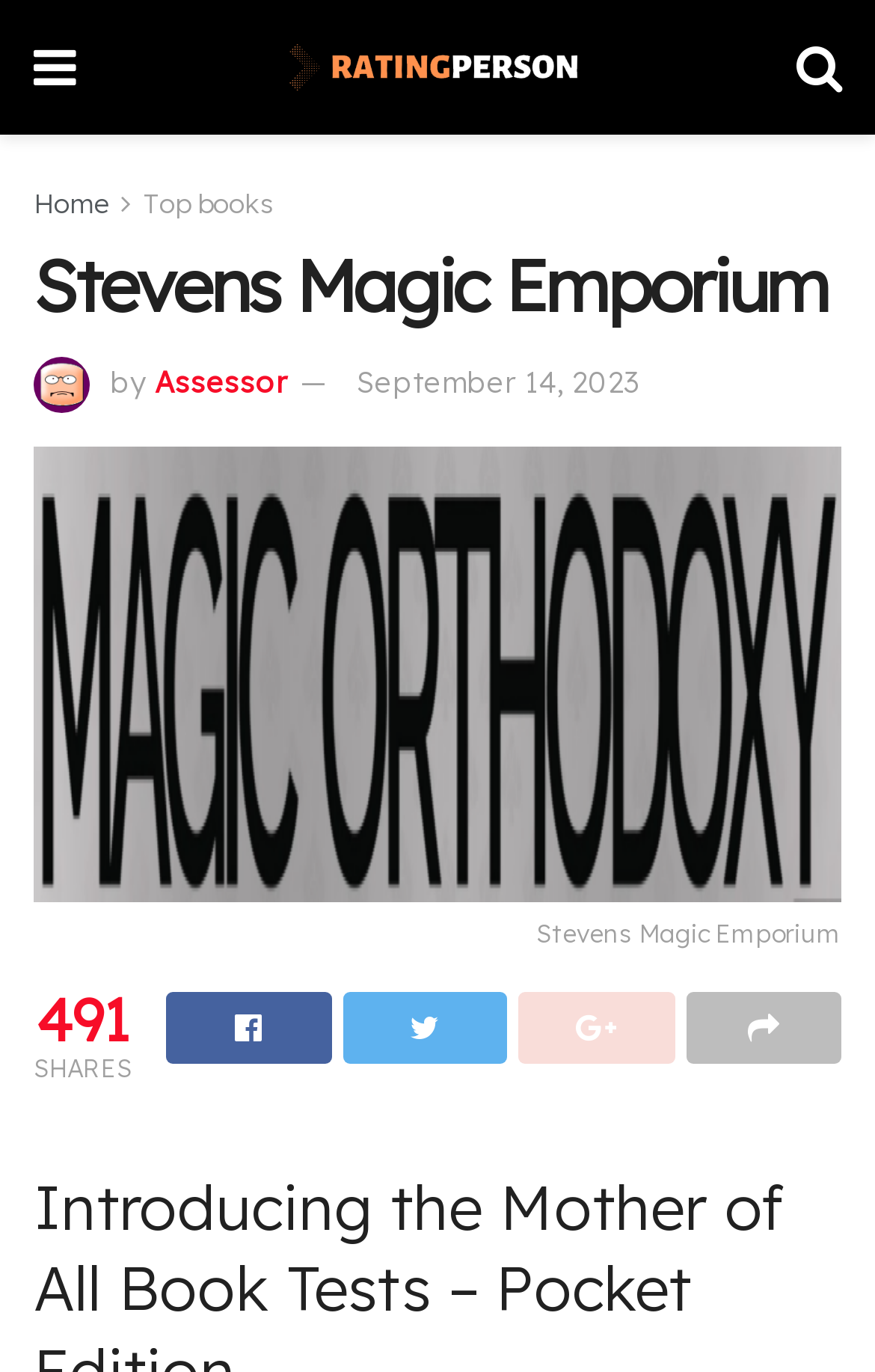How many shares does the webpage have?
Respond to the question with a single word or phrase according to the image.

491